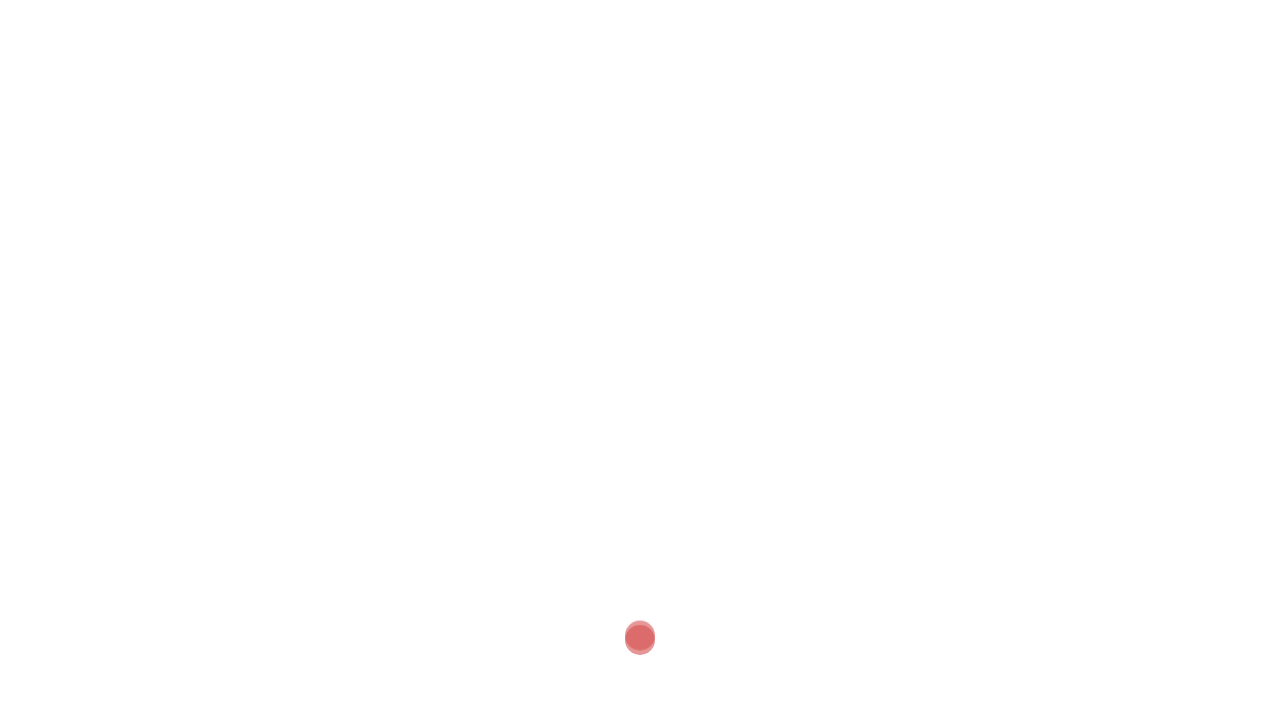What is the purpose of the search box?
Use the image to answer the question with a single word or phrase.

To search for information